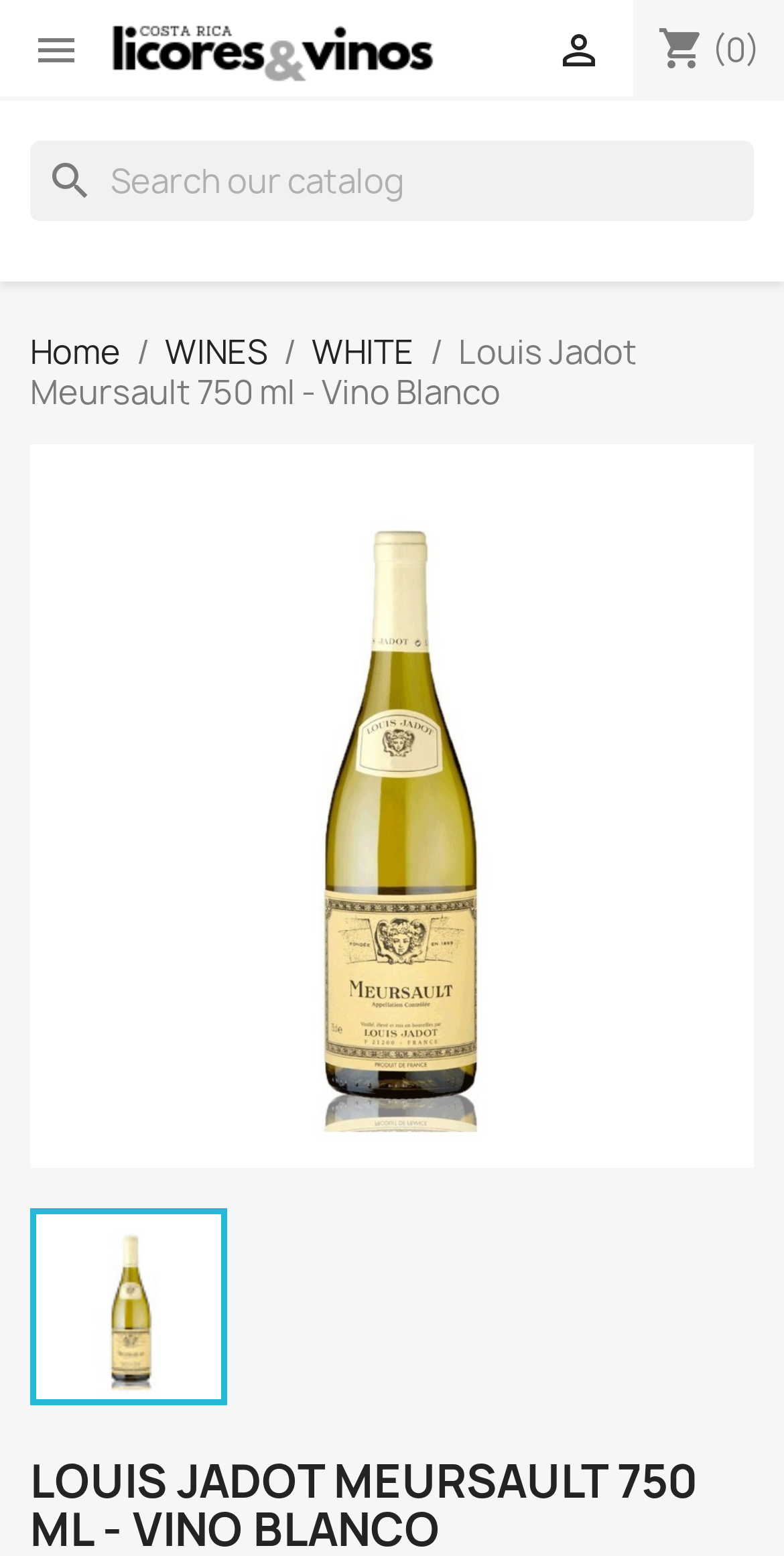Given the element description " Sign in" in the screenshot, predict the bounding box coordinates of that UI element.

[0.708, 0.019, 0.769, 0.047]